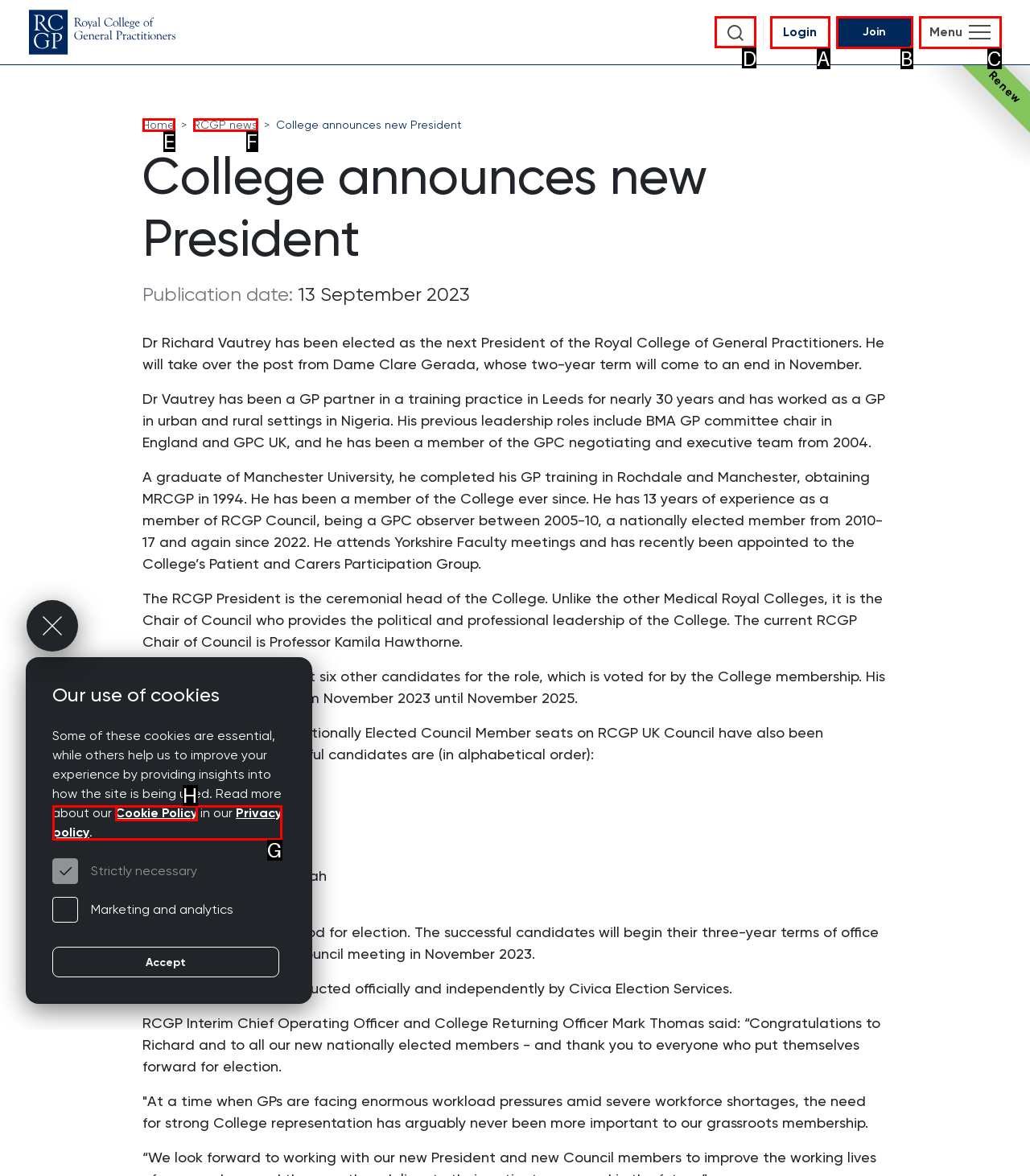Find the option you need to click to complete the following instruction: View the 'MEDIA OWNERSHIP CHART'
Answer with the corresponding letter from the choices given directly.

None